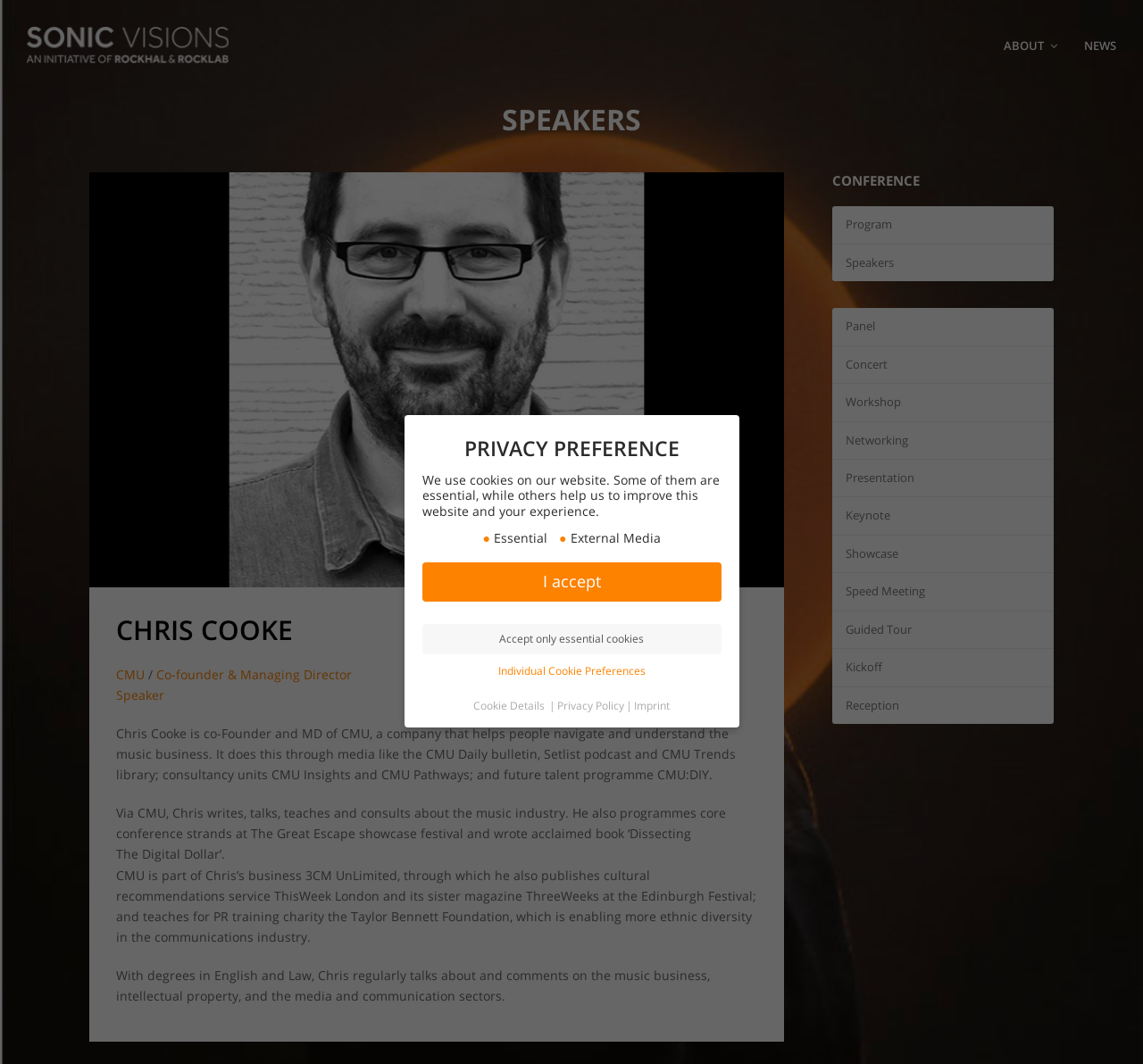Using floating point numbers between 0 and 1, provide the bounding box coordinates in the format (top-left x, top-left y, bottom-right x, bottom-right y). Locate the UI element described here: Accept only essential cookies

[0.543, 0.823, 0.631, 0.858]